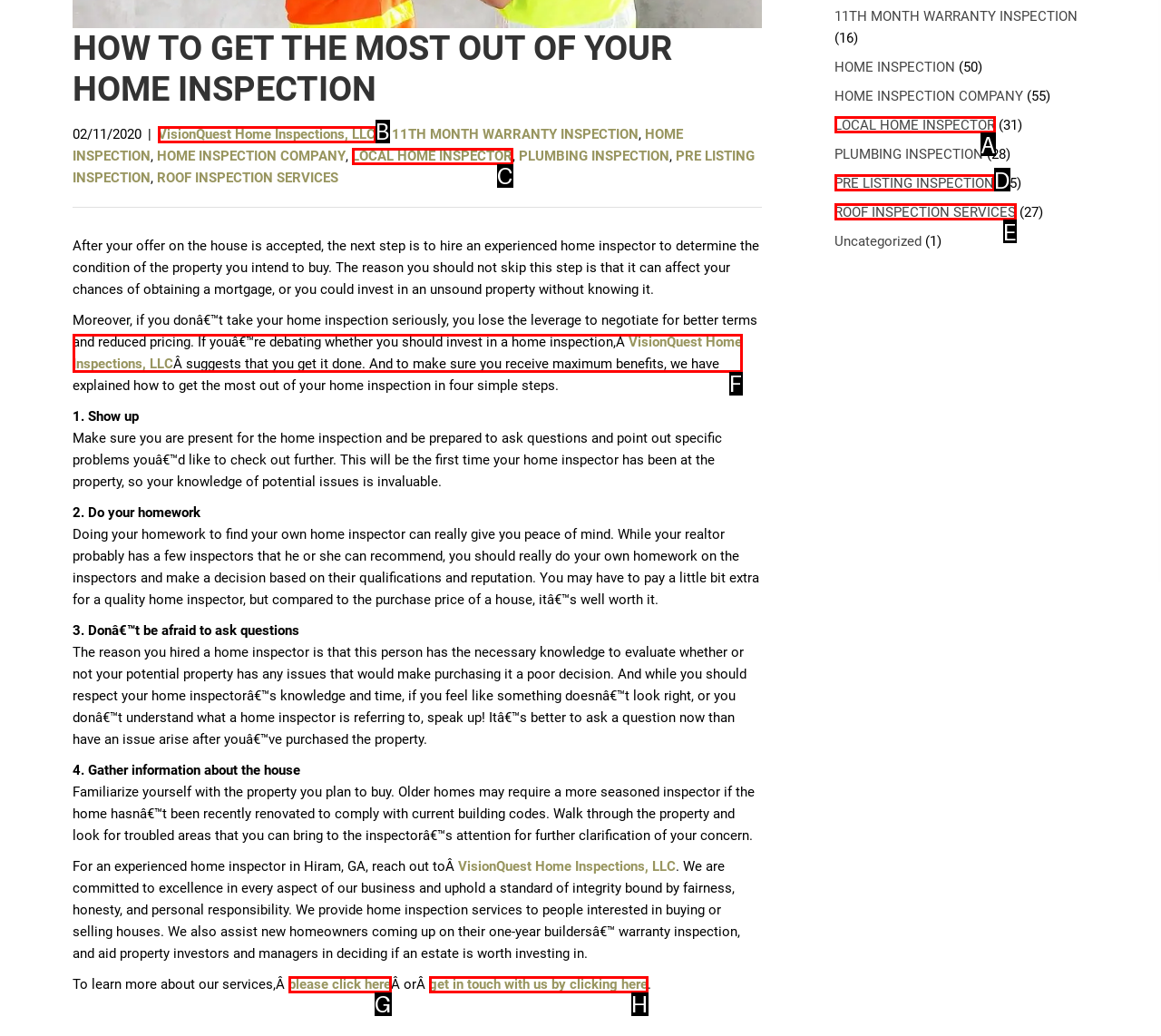Please identify the UI element that matches the description: VisionQuest Home Inspections, LLC
Respond with the letter of the correct option.

F